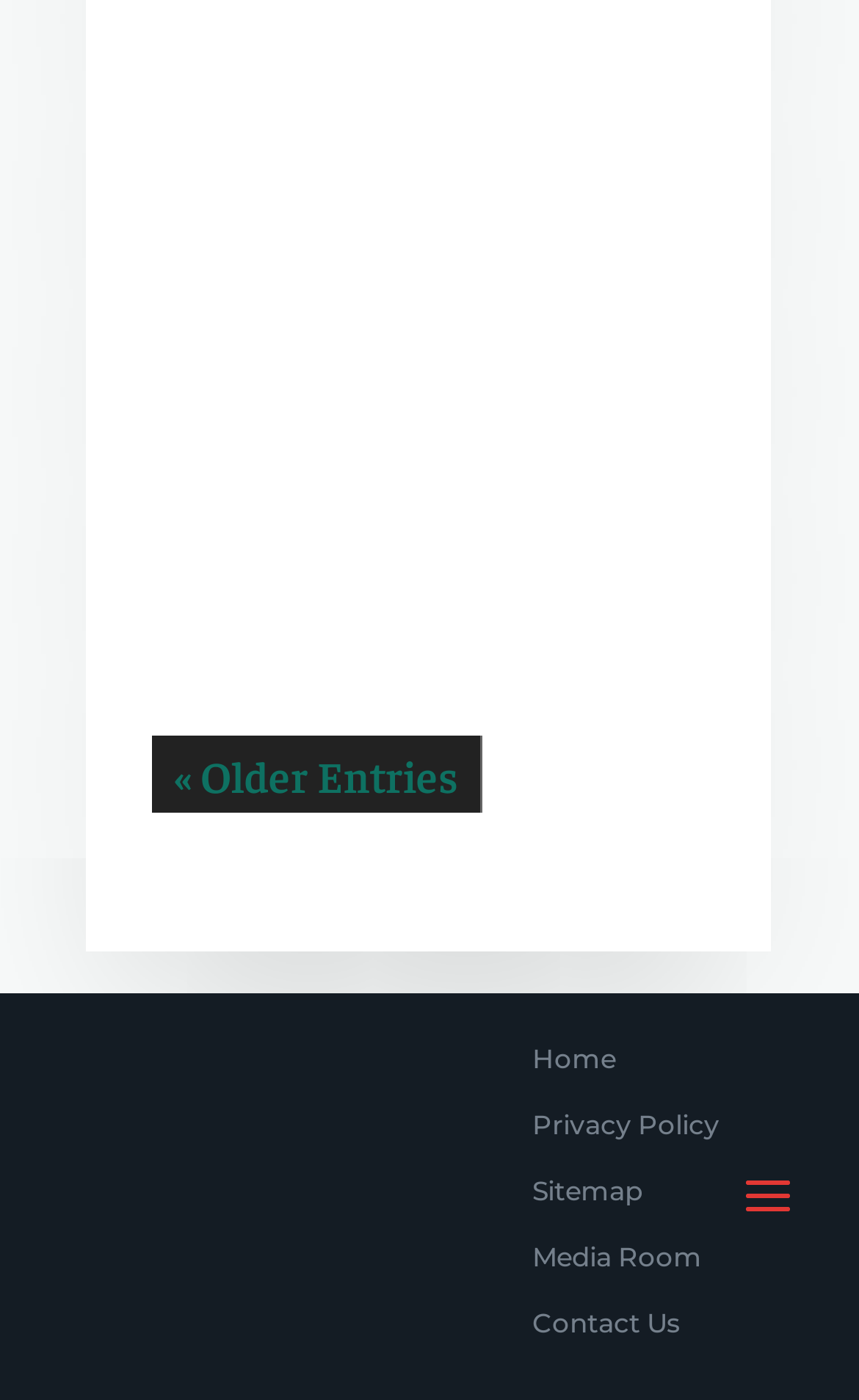Provide the bounding box coordinates for the area that should be clicked to complete the instruction: "check Privacy Policy".

[0.619, 0.793, 0.837, 0.828]